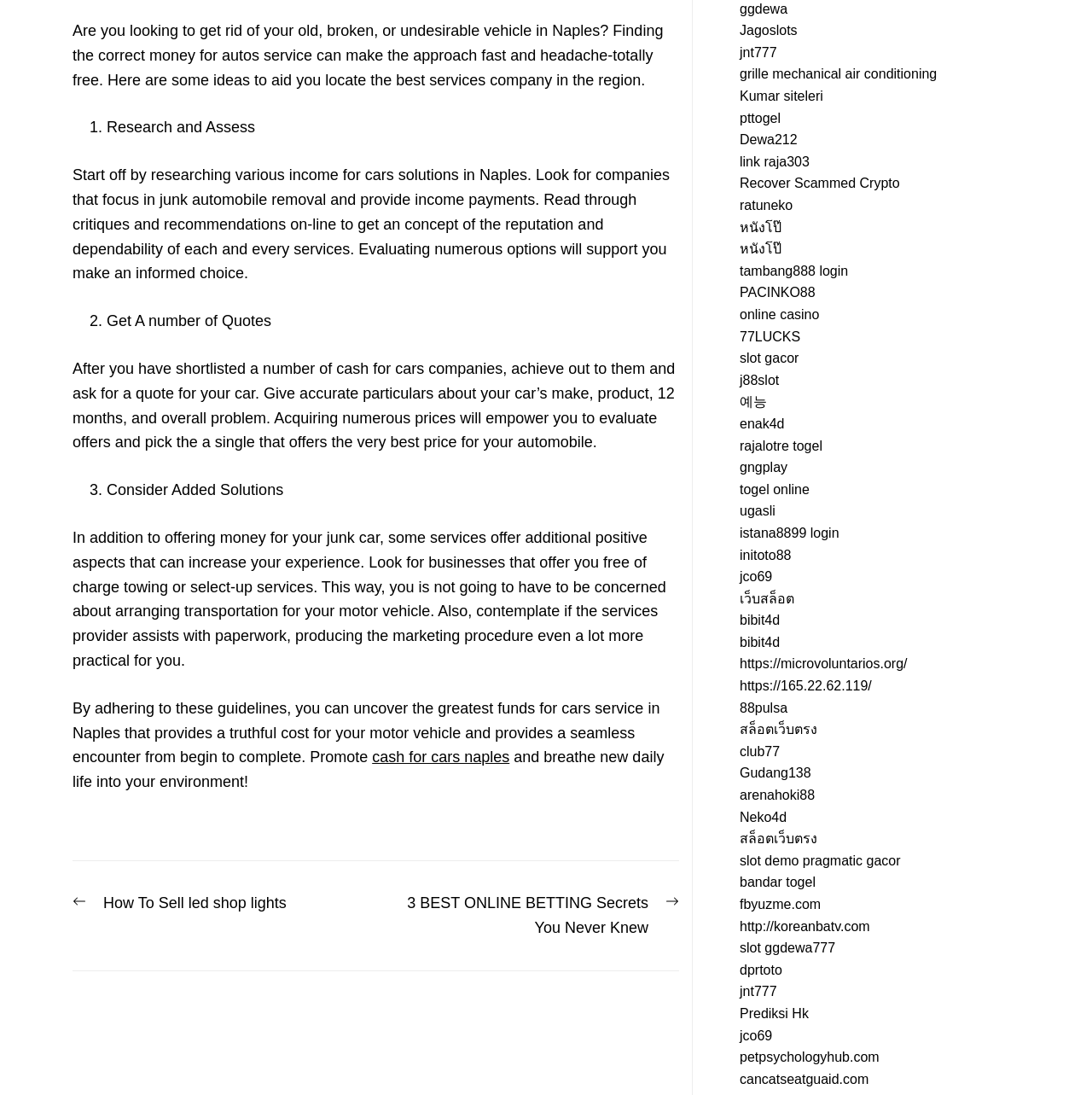Provide the bounding box coordinates for the specified HTML element described in this description: "Investing". The coordinates should be four float numbers ranging from 0 to 1, in the format [left, top, right, bottom].

None